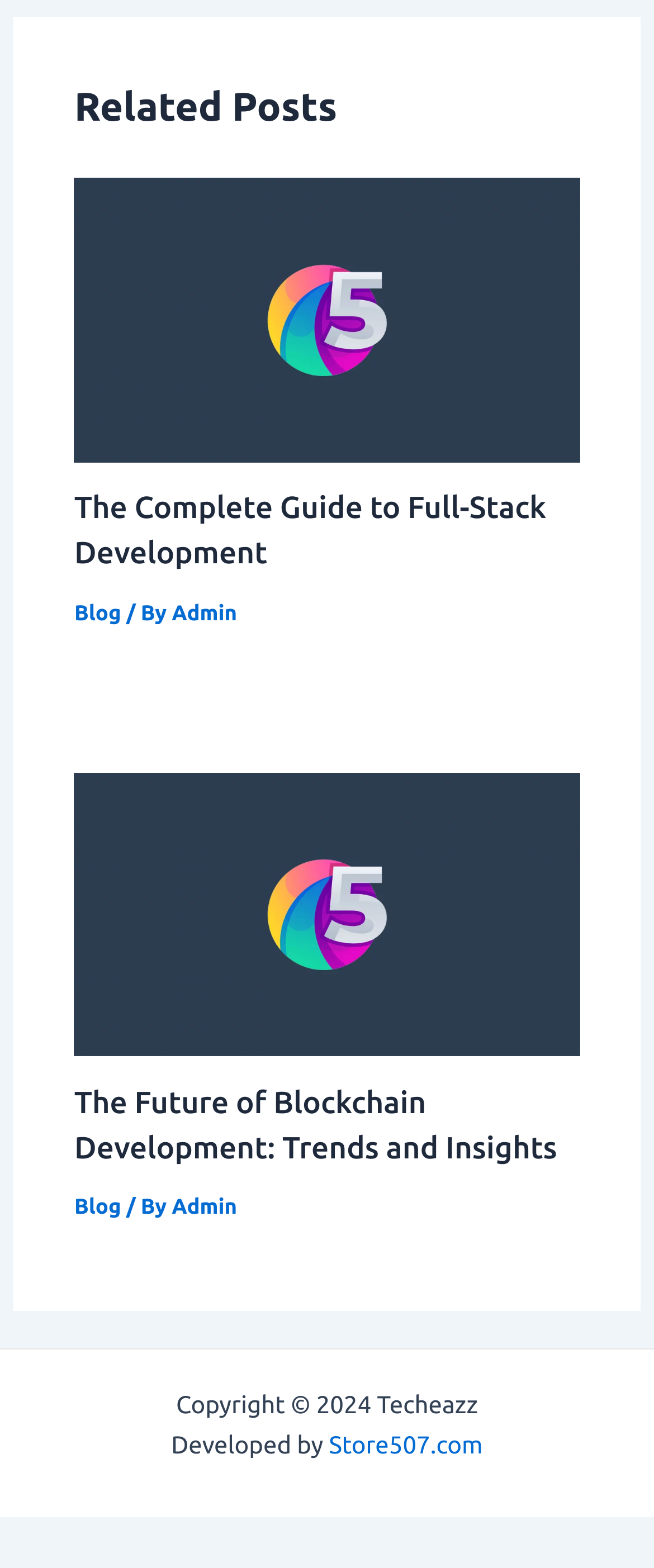Who is the author of the second related post?
Please provide a comprehensive answer based on the contents of the image.

I examined the second article element and found a link element with the text 'Admin' which is likely to be the author of the post.